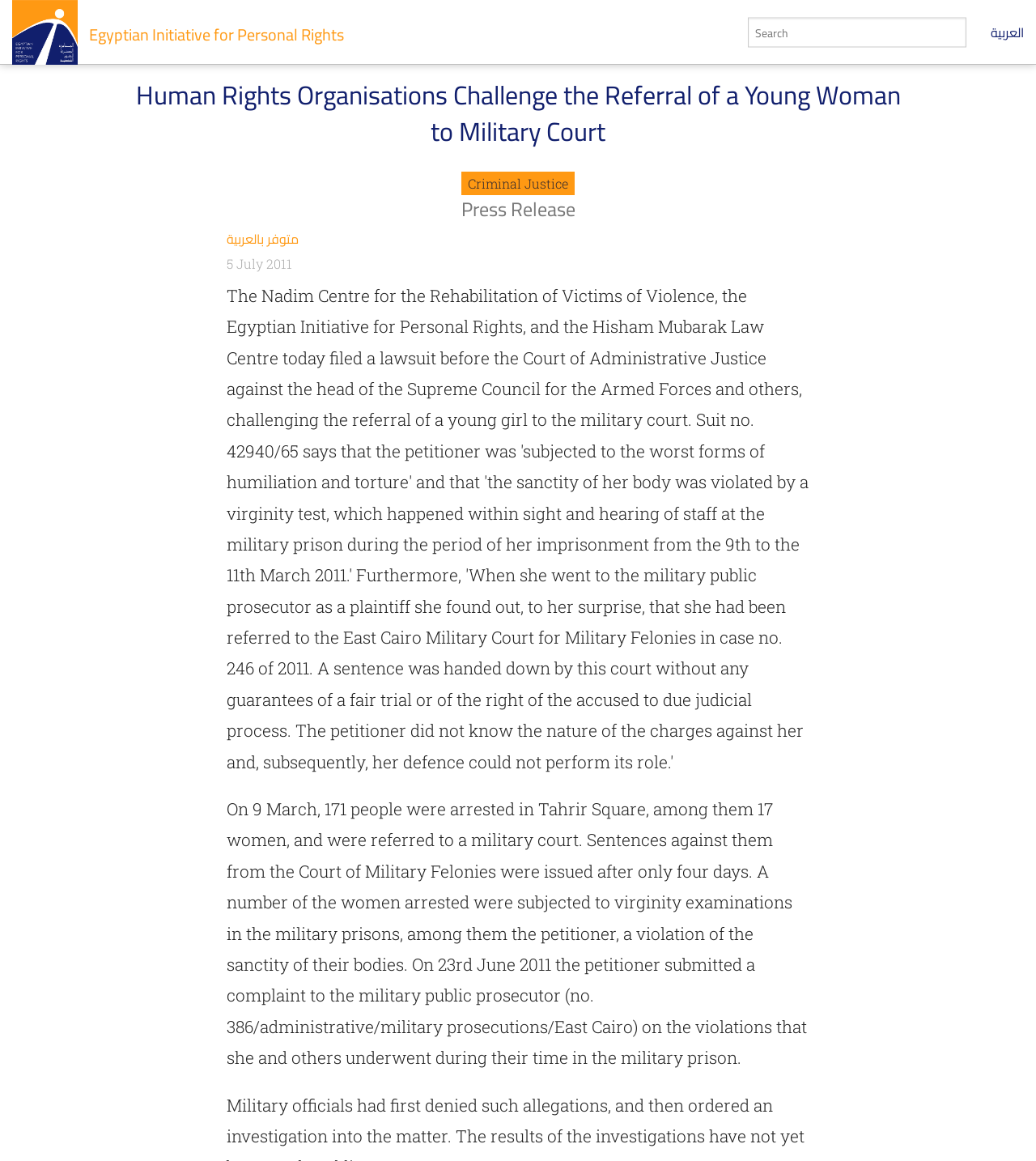What is the topic of the press release?
Ensure your answer is thorough and detailed.

I found the answer by looking at the link element with the text 'Criminal Justice' which is located at [0.445, 0.148, 0.555, 0.168]. This link is likely to be a category or topic related to the press release.